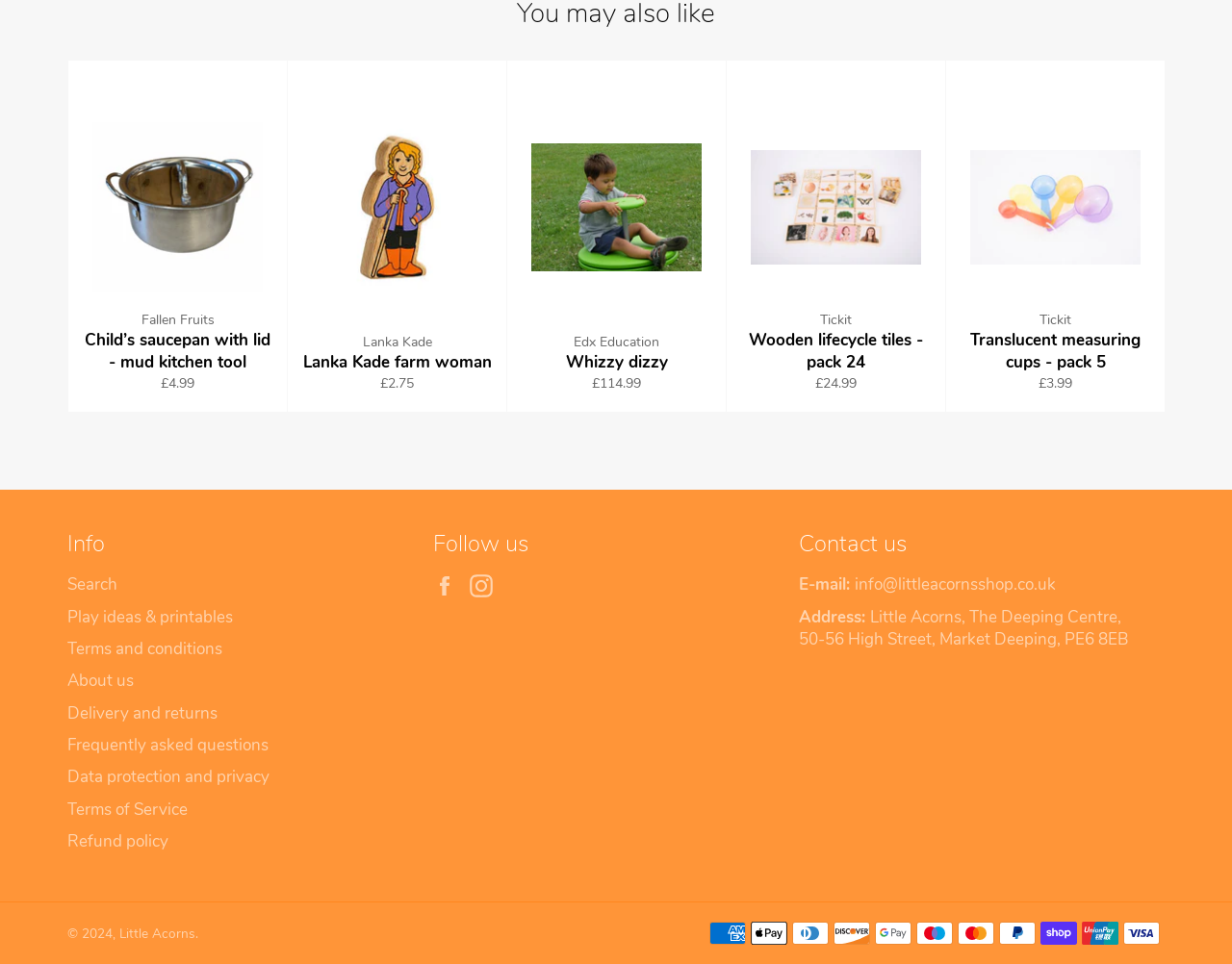Determine the bounding box coordinates for the UI element described. Format the coordinates as (top-left x, top-left y, bottom-right x, bottom-right y) and ensure all values are between 0 and 1. Element description: Data protection and privacy

[0.055, 0.795, 0.219, 0.818]